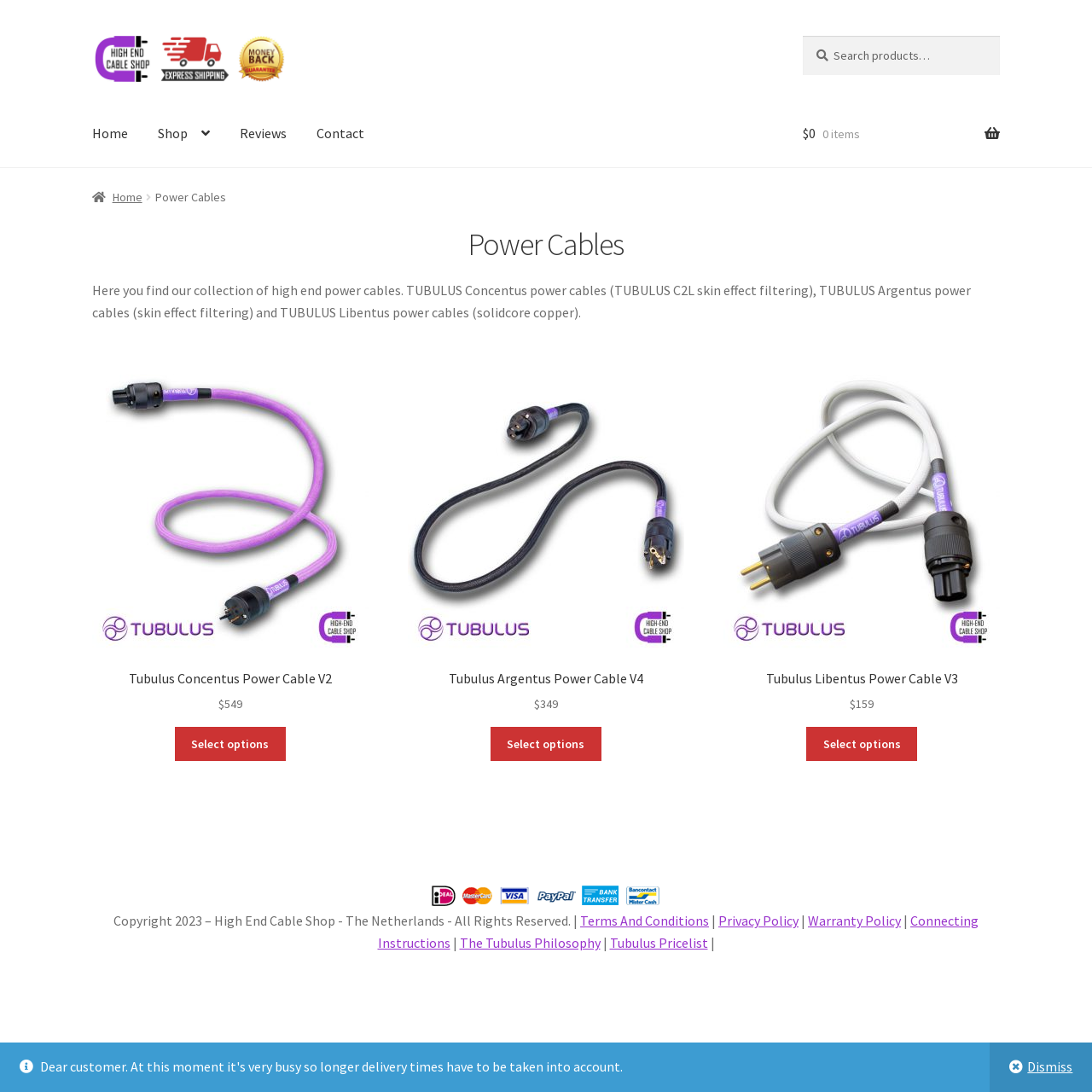Give a detailed account of the webpage.

This webpage is an e-commerce site for High End Cable Shop, specializing in power cables. At the top, there are two "Skip to" links, followed by the website's logo, which is an image, and a search bar with a "Search" button. 

Below the search bar, there is a primary navigation menu with links to "Home", "Shop", "Reviews", and "Contact". To the right of the navigation menu, there is a link showing the number of items in the shopping cart.

Underneath, there is a breadcrumbs navigation menu, which currently shows "Home" and "Power Cables". The main content area begins with a heading "Power Cables" and a brief description of the products. 

Below the description, there are three product links, each with an image, a heading, and a "Select options" link. The products are TUBULUS Concentus power cable, TUBULUS Argentus power cable, and TUBULUS Libentus power cable. 

At the bottom of the page, there is a content information section with a copyright notice, links to "Terms And Conditions", "Privacy Policy", "Warranty Policy", "Connecting Instructions", "The Tubulus Philosophy", and "Tubulus Pricelist".